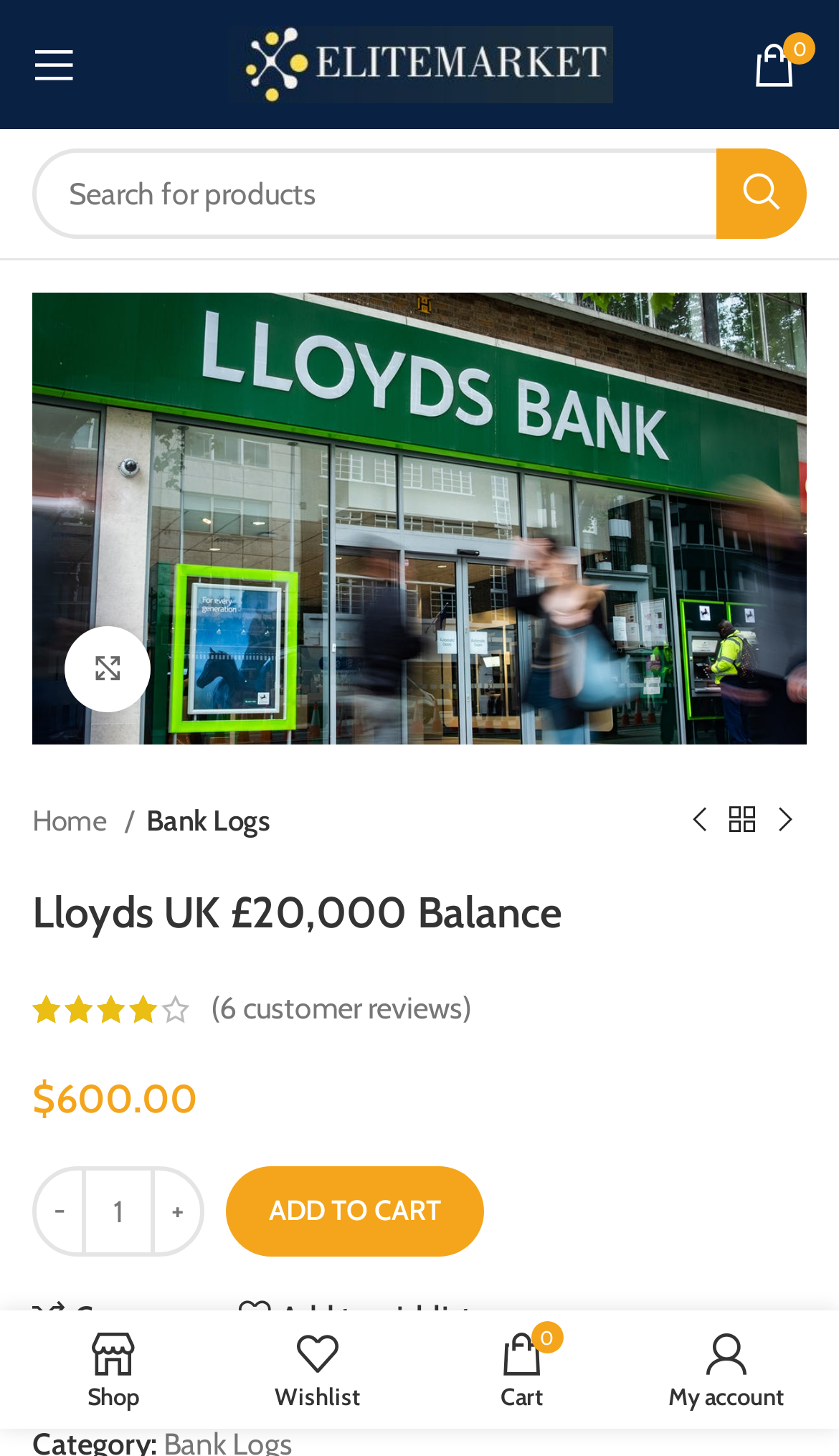Determine the main heading of the webpage and generate its text.

Lloyds UK £20,000 Balance